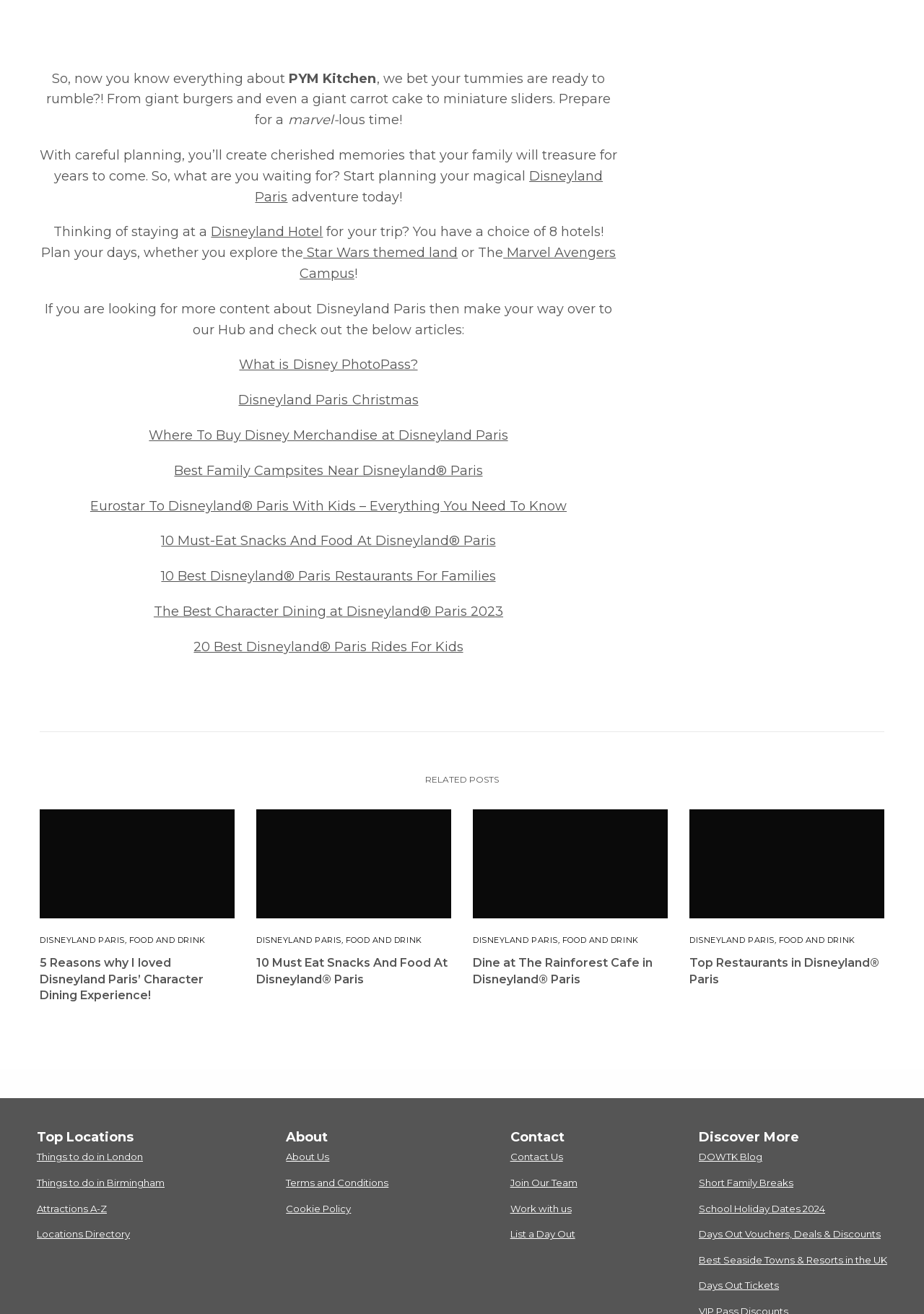Based on what you see in the screenshot, provide a thorough answer to this question: What is the name of the restaurant mentioned?

The webpage mentions 'Dine at The Rainforest Cafe in Disneyland Paris' as one of the options for dining at the theme park.